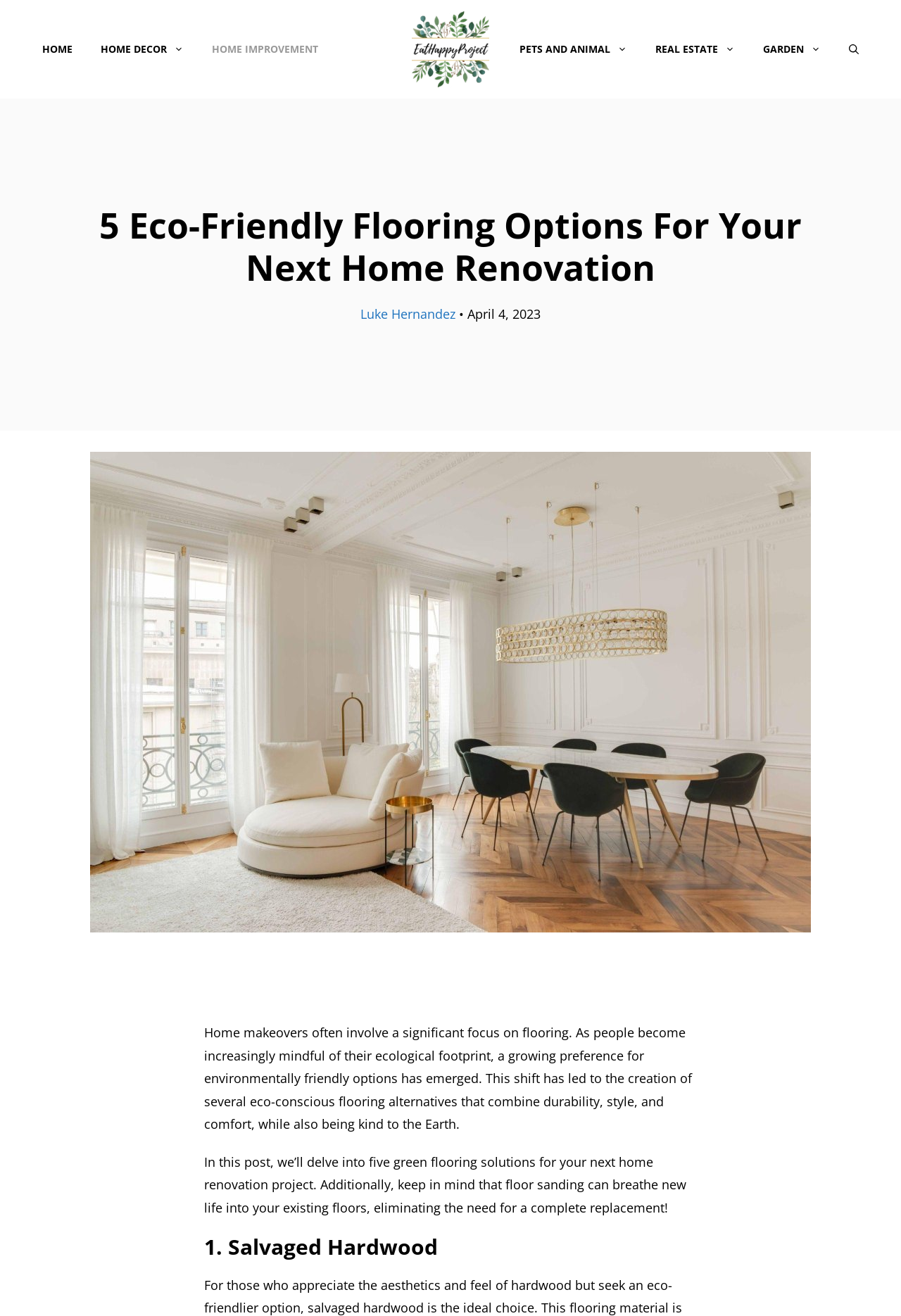Highlight the bounding box coordinates of the region I should click on to meet the following instruction: "learn about Salvaged Hardwood flooring".

[0.227, 0.938, 0.773, 0.957]